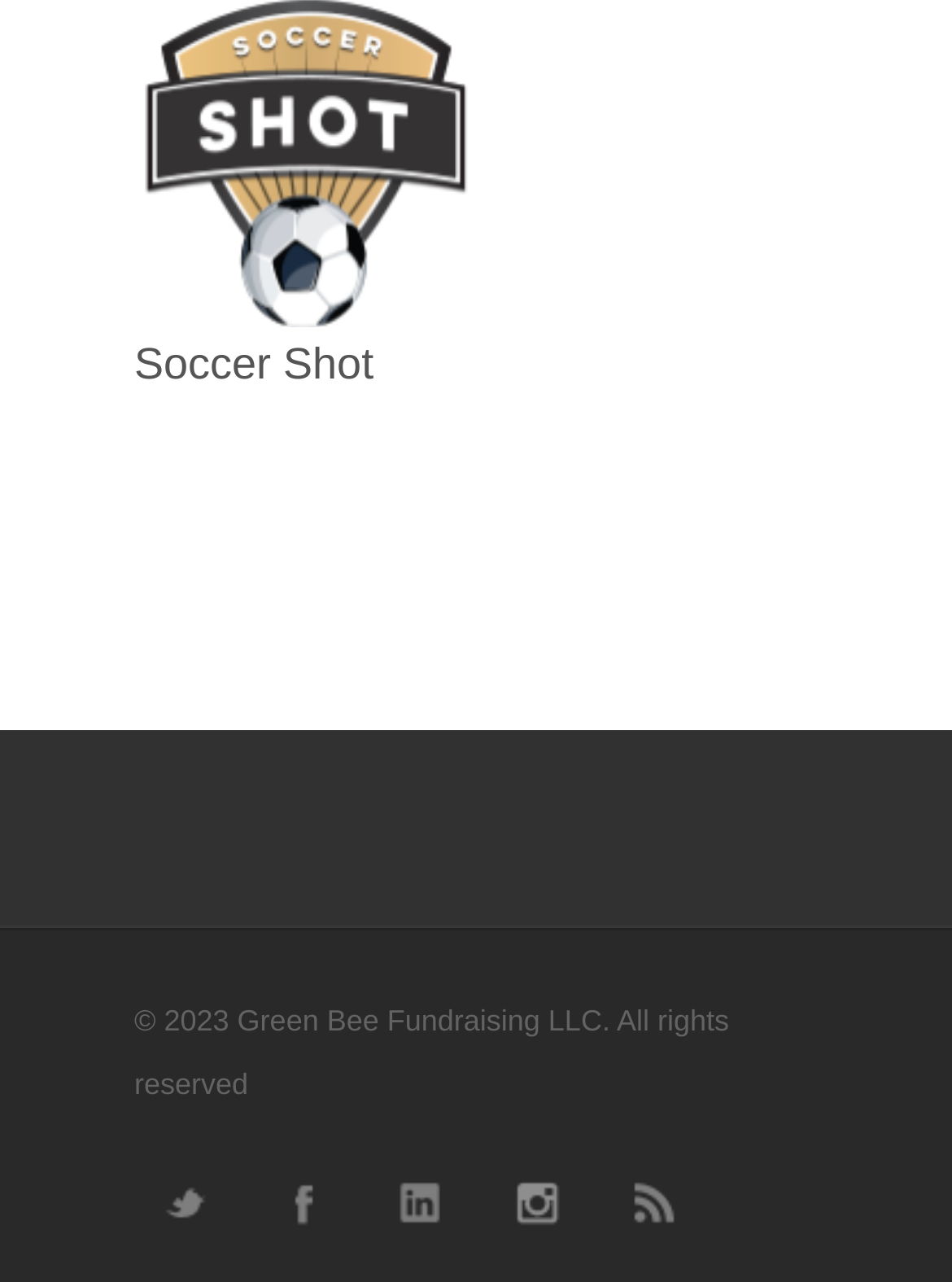Please specify the bounding box coordinates in the format (top-left x, top-left y, bottom-right x, bottom-right y), with values ranging from 0 to 1. Identify the bounding box for the UI component described as follows: Add me on Linkedin

[0.387, 0.899, 0.49, 0.977]